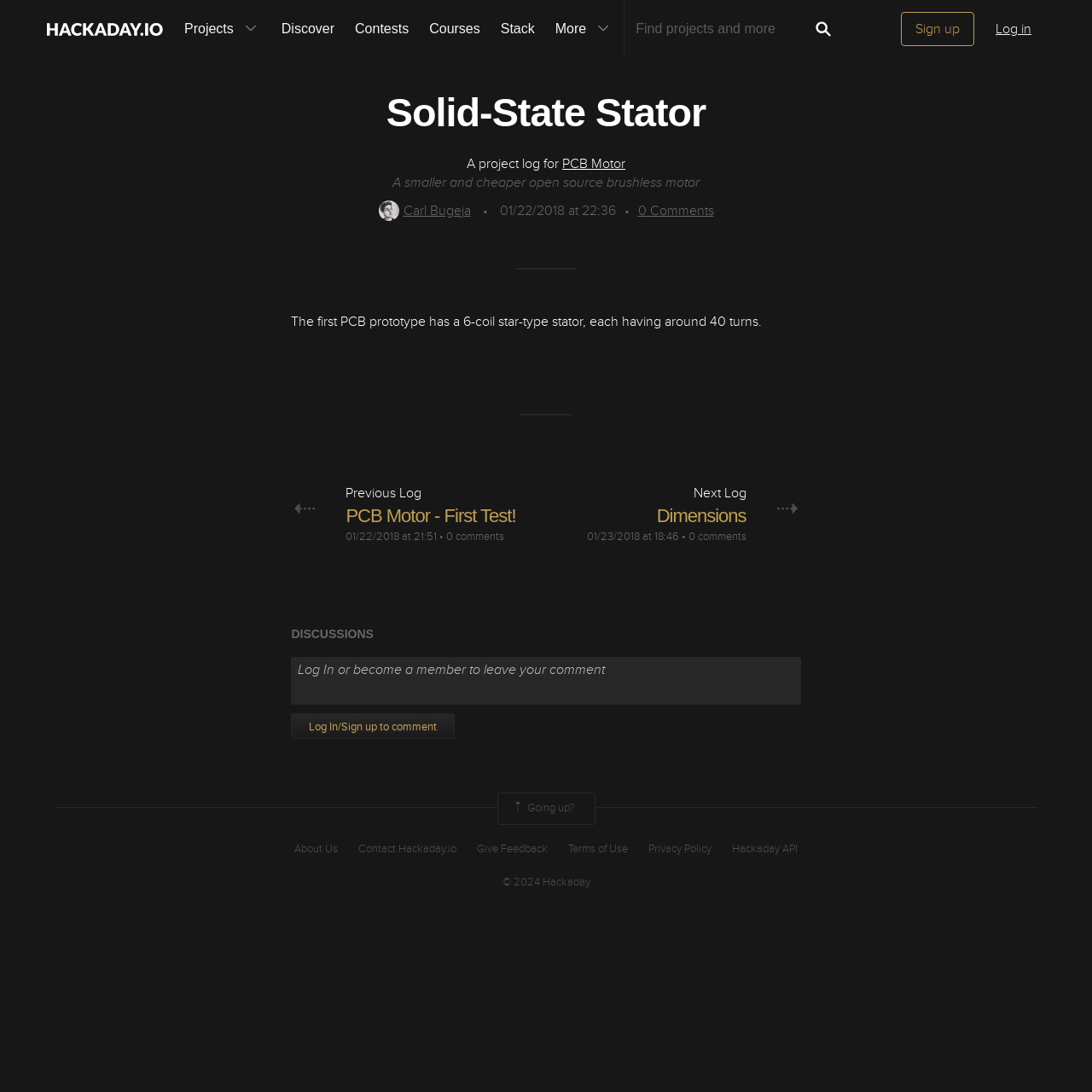Extract the bounding box for the UI element that matches this description: "PCB Motor".

[0.515, 0.142, 0.573, 0.158]